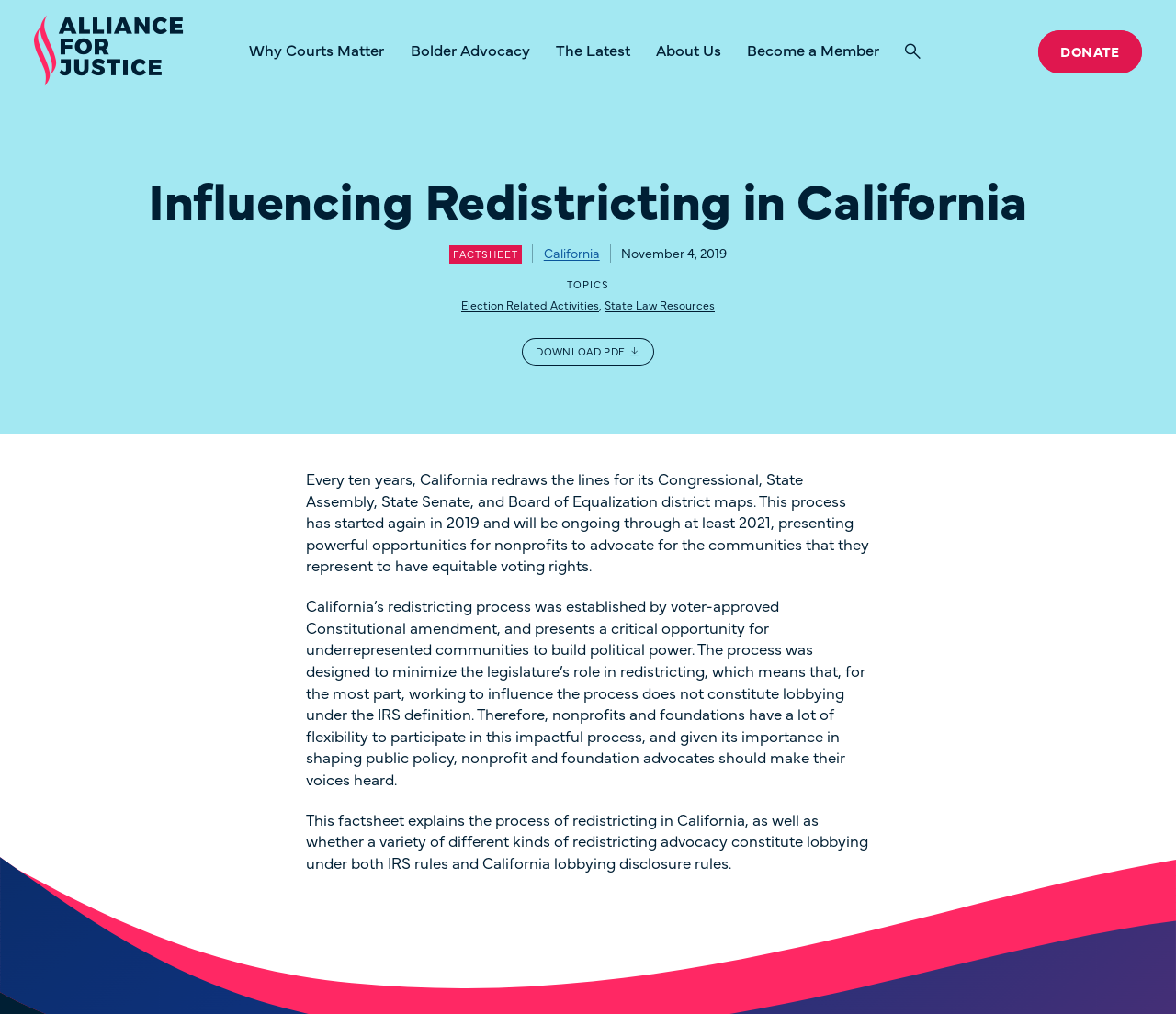What is the main topic of this webpage?
Please respond to the question with a detailed and thorough explanation.

Based on the webpage content, I can see that the main topic is about influencing redistricting in California, which is also reflected in the heading 'Influencing Redistricting in California' and the detailed text explaining the process of redistricting in California.